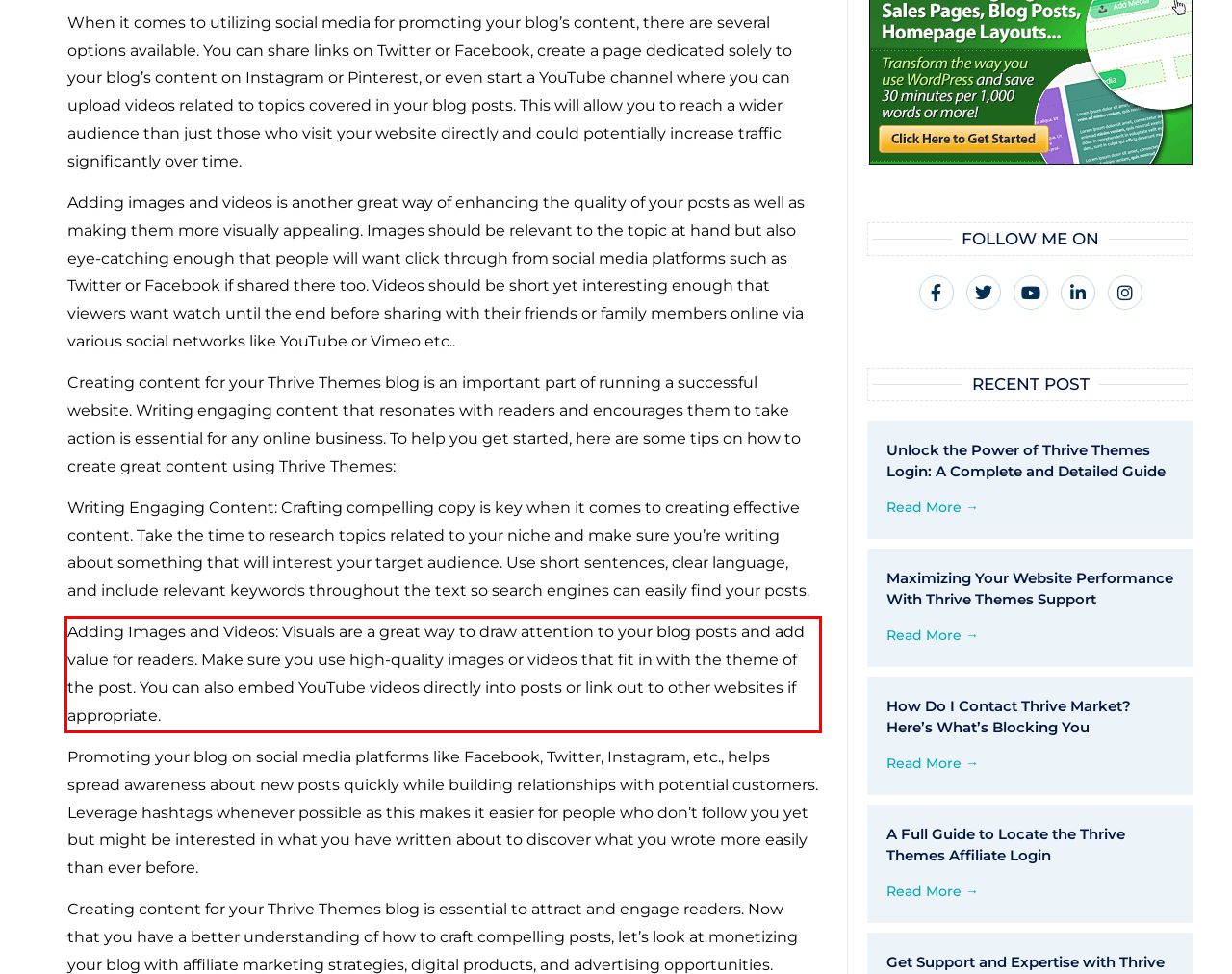Within the provided webpage screenshot, find the red rectangle bounding box and perform OCR to obtain the text content.

Adding Images and Videos: Visuals are a great way to draw attention to your blog posts and add value for readers. Make sure you use high-quality images or videos that fit in with the theme of the post. You can also embed YouTube videos directly into posts or link out to other websites if appropriate.